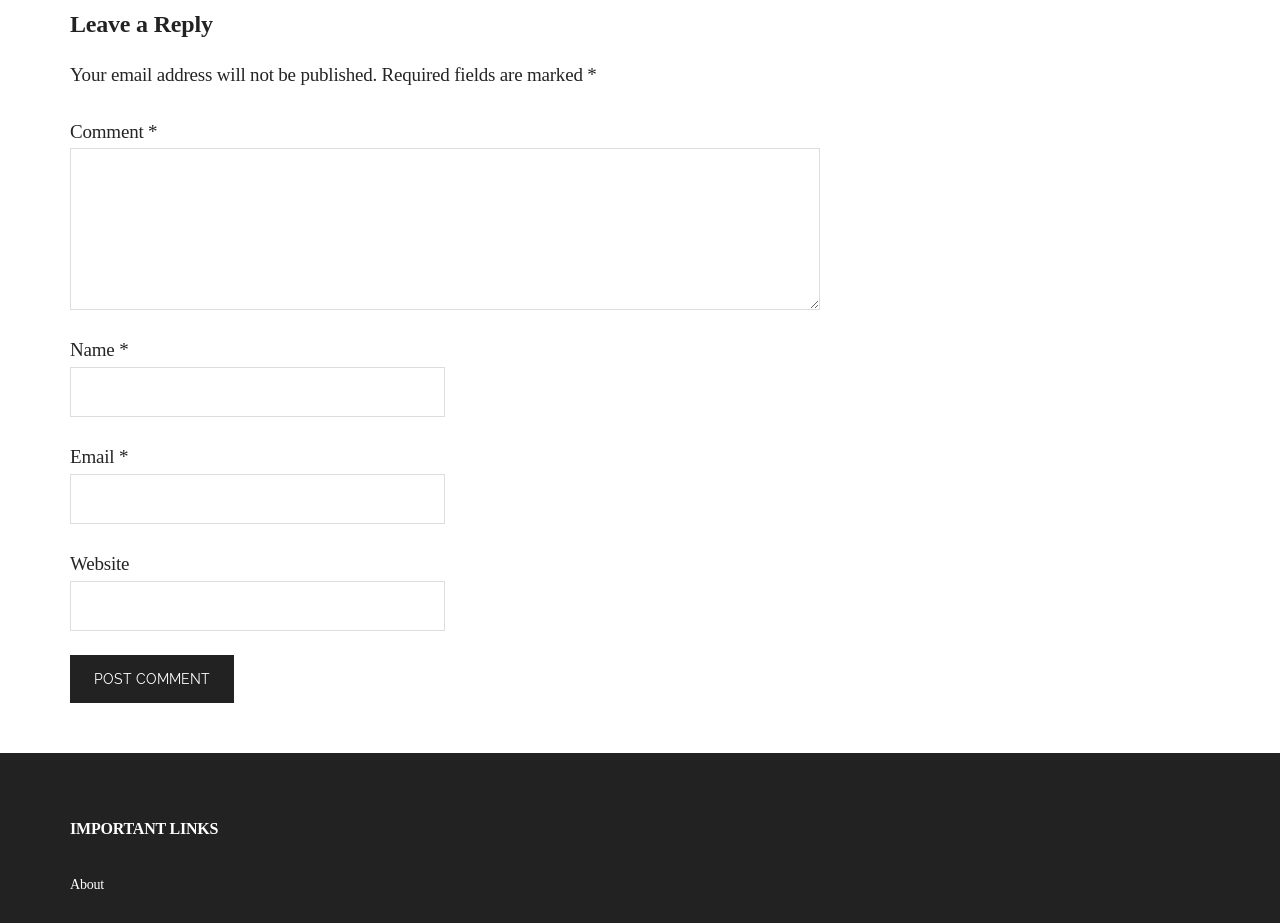Answer in one word or a short phrase: 
What type of information is required to leave a comment?

Name, Email, Comment